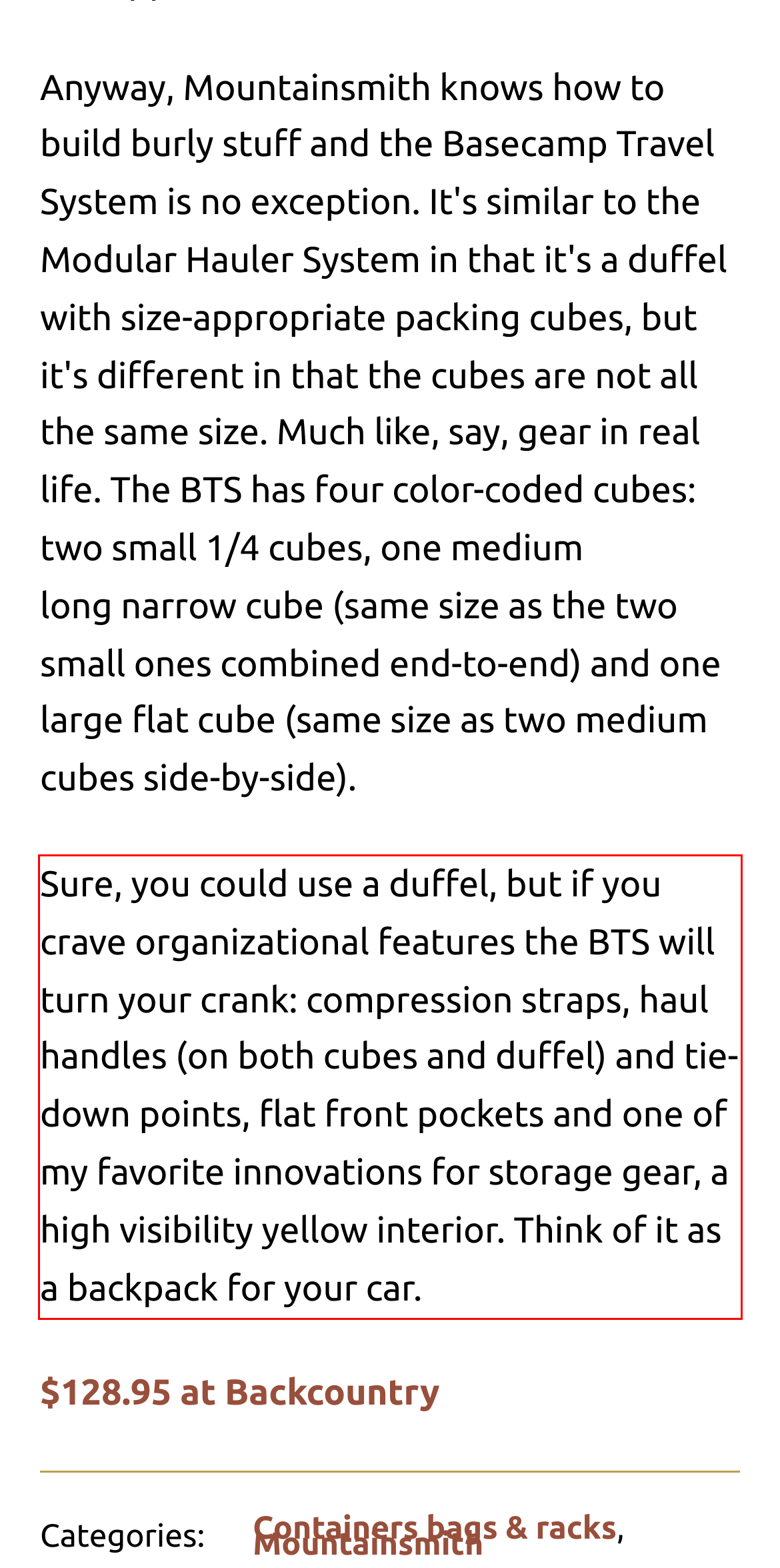Identify the text inside the red bounding box in the provided webpage screenshot and transcribe it.

Sure, you could use a duffel, but if you crave organizational features the BTS will turn your crank: compression straps, haul handles (on both cubes and duffel) and tie-down points, flat front pockets and one of my favorite innovations for storage gear, a high visibility yellow interior. Think of it as a backpack for your car.